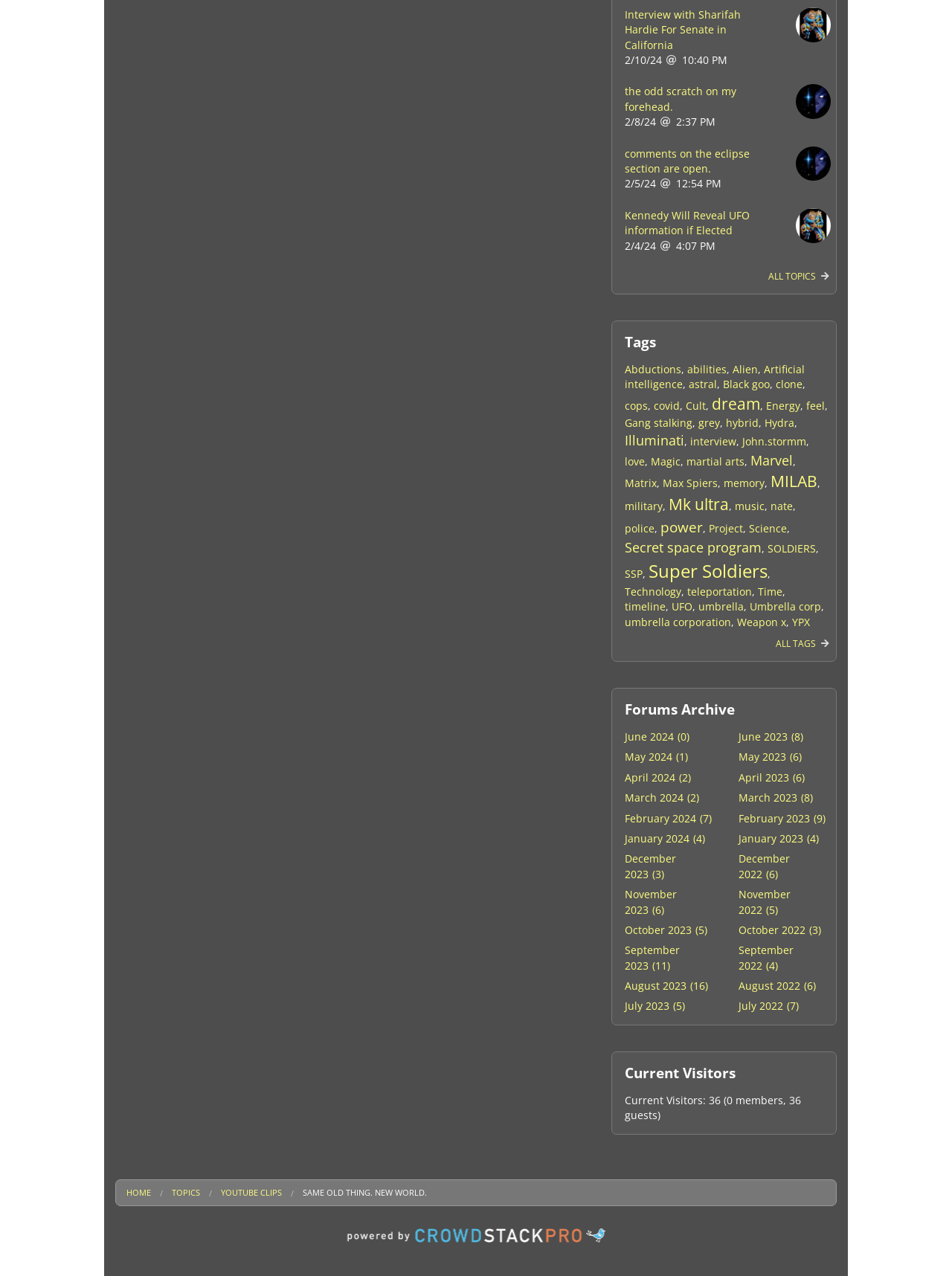What is the topic of the link with the text 'Kennedy Will Reveal UFO information if Elected'?
Using the information from the image, answer the question thoroughly.

I found the answer by looking at the link element with the text 'Kennedy Will Reveal UFO information if Elected'. The topic of this link is related to UFOs.